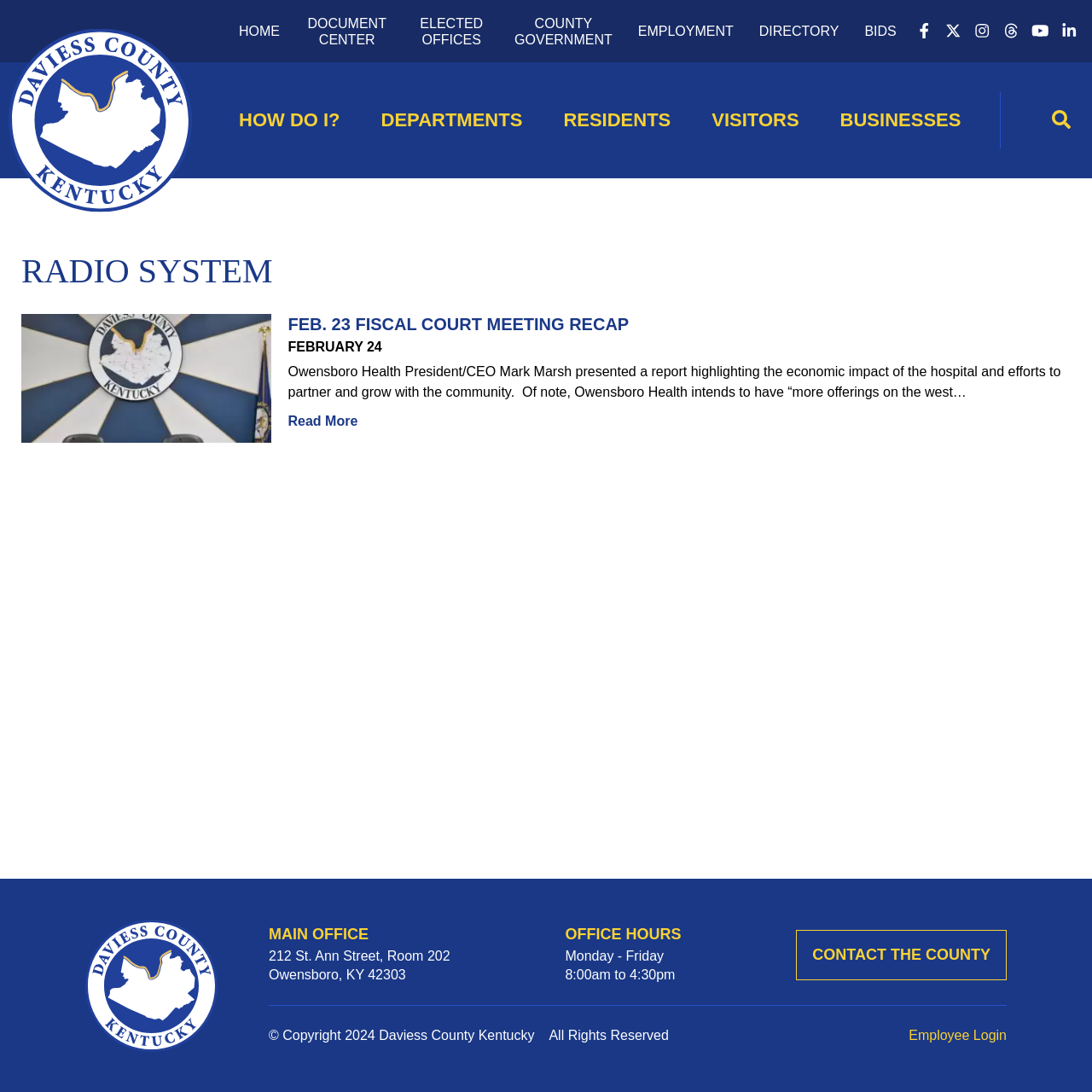Respond to the question below with a single word or phrase: What is the purpose of the 'HOW DO I?' link?

To provide information on how to do something